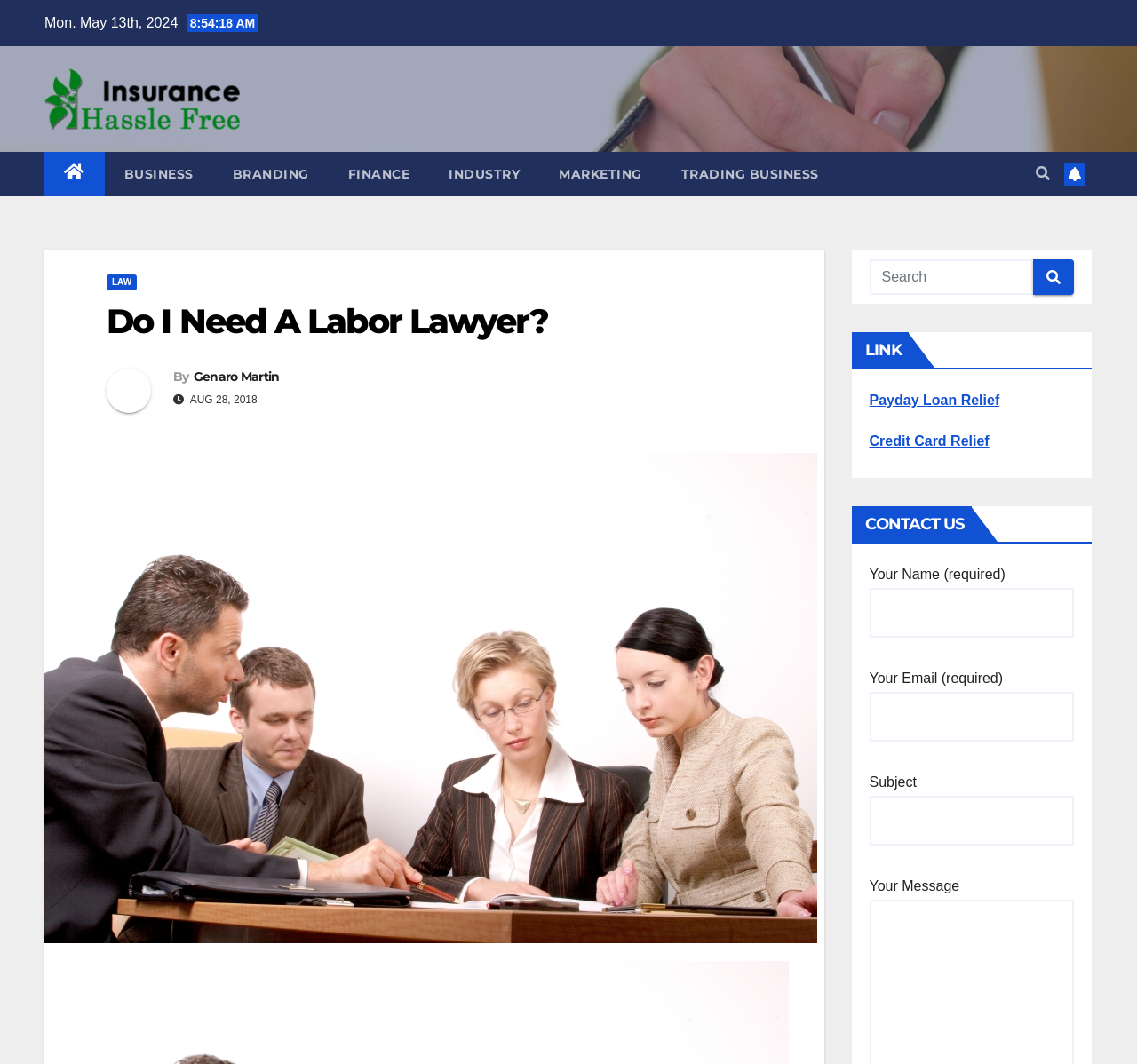Write an exhaustive caption that covers the webpage's main aspects.

This webpage appears to be a blog or article page focused on labor and employment law. At the top, there is a date "Mon. May 13th, 2024" and a link to "Insurance Hassle Free" accompanied by an image. Below this, there are several links to different categories, including "BUSINESS", "BRANDING", "FINANCE", "INDUSTRY", "MARKETING", and "TRADING BUSINESS".

The main content of the page is an article titled "Do I Need A Labor Lawyer?" with a permalink below it. The article is written by "Genaro Martin" and was published on "AUG 28, 2018". 

On the right side of the page, there is a search bar with a search button. Below the search bar, there are links to related topics, including "Payday Loan Relief" and "Credit Card Relief". Further down, there is a "CONTACT US" section with a form that includes fields for name, email, subject, and message.

At the top right corner of the page, there are two buttons, one with a hamburger icon and another with a bell icon.